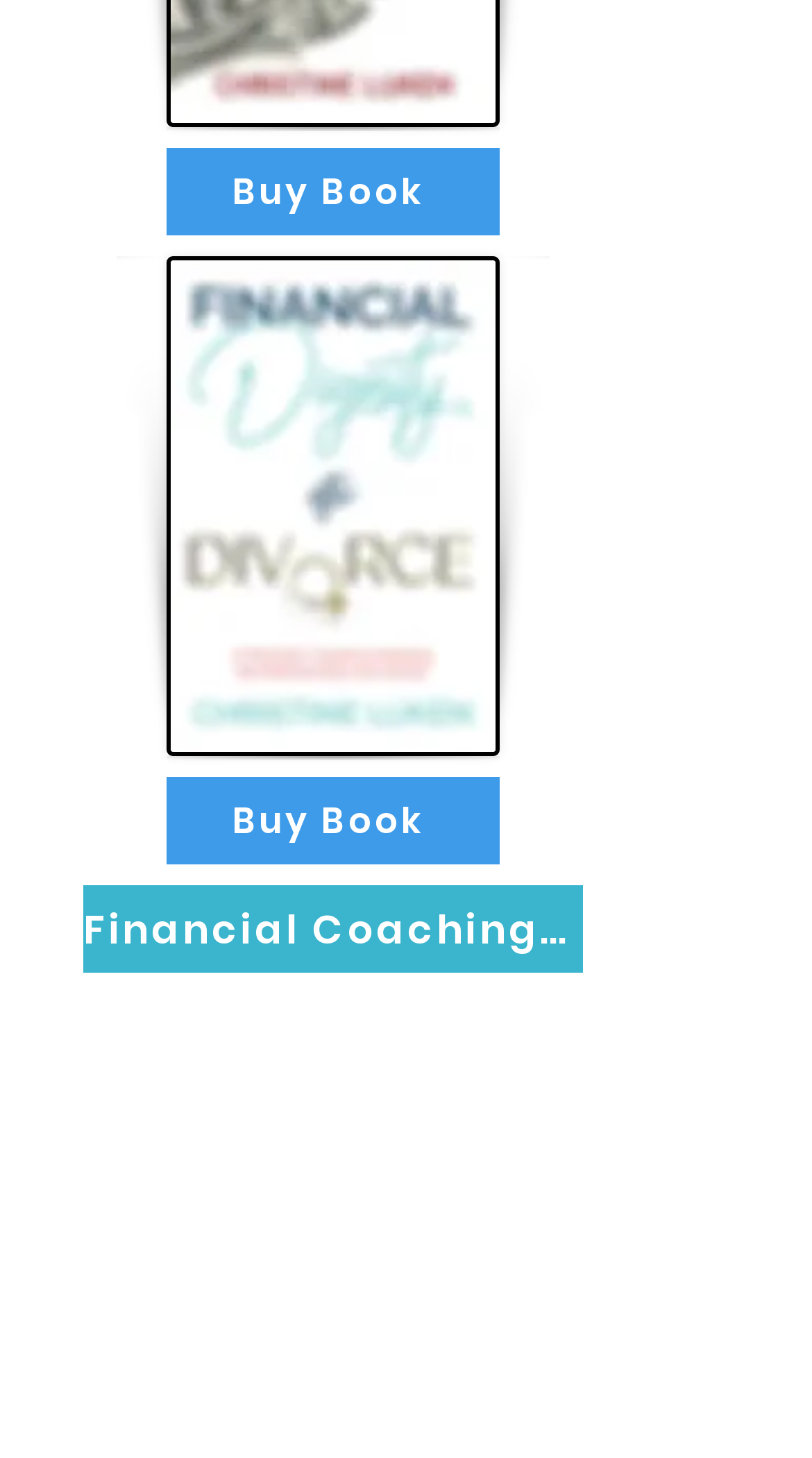Locate the bounding box coordinates for the element described below: "aria-label="Schedule Appointment"". The coordinates must be four float values between 0 and 1, formatted as [left, top, right, bottom].

[0.049, 0.697, 0.138, 0.747]